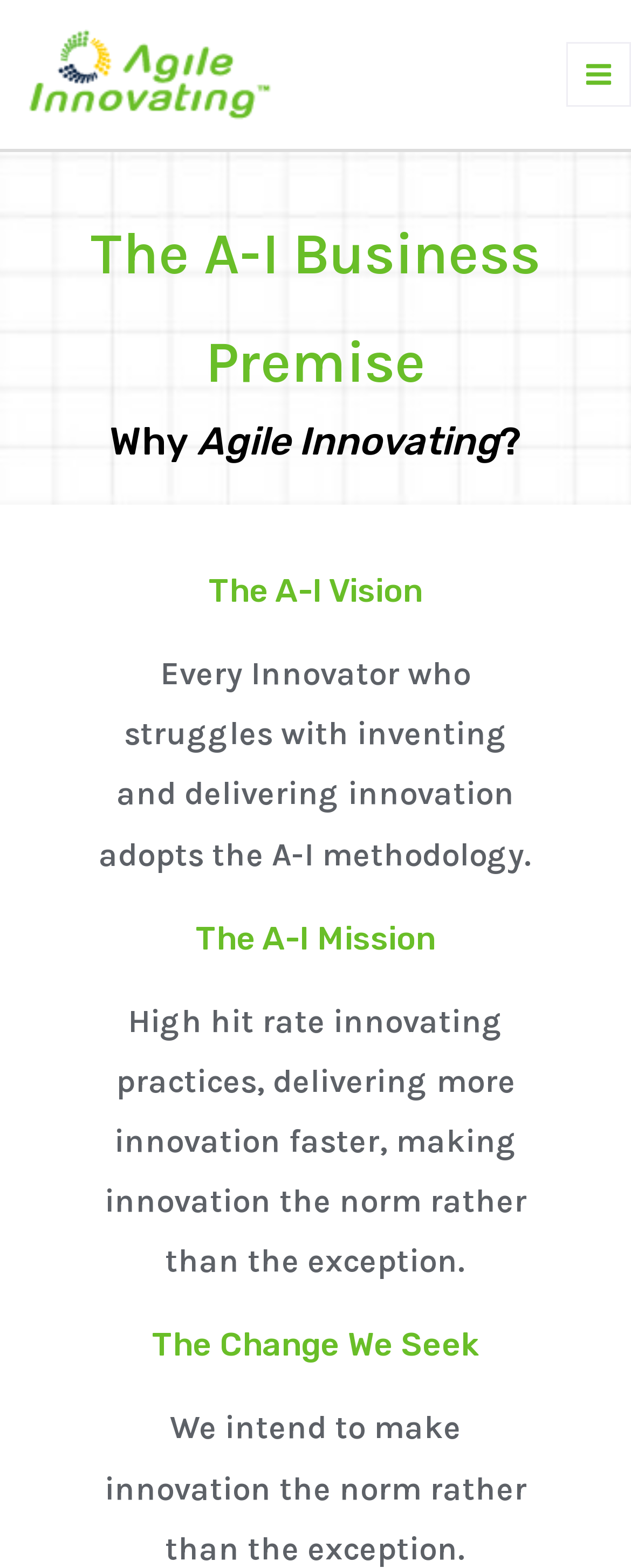Identify the bounding box for the UI element described as: "alt="Agile Innovating"". The coordinates should be four float numbers between 0 and 1, i.e., [left, top, right, bottom].

[0.0, 0.037, 0.495, 0.054]